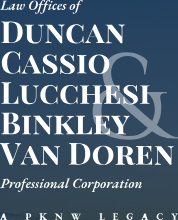What does the phrase 'A PKNW Legacy' indicate?
We need a detailed and meticulous answer to the question.

The phrase 'A PKNW Legacy' is placed below the main title, and according to the caption, it subtly indicates the firm's affiliation with a broader legacy of legal practice.